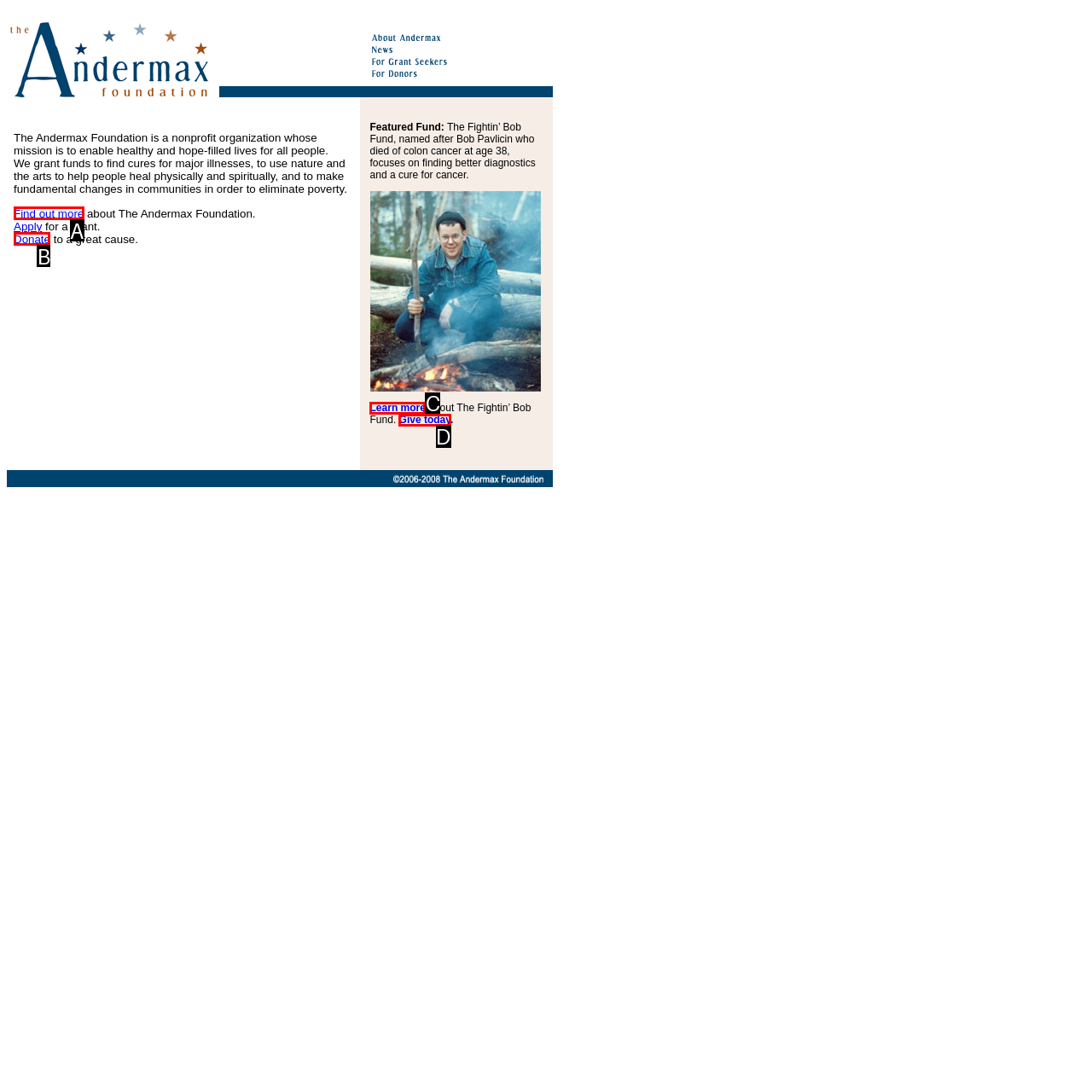Identify the matching UI element based on the description: Berakna antagningspoang
Reply with the letter from the available choices.

None